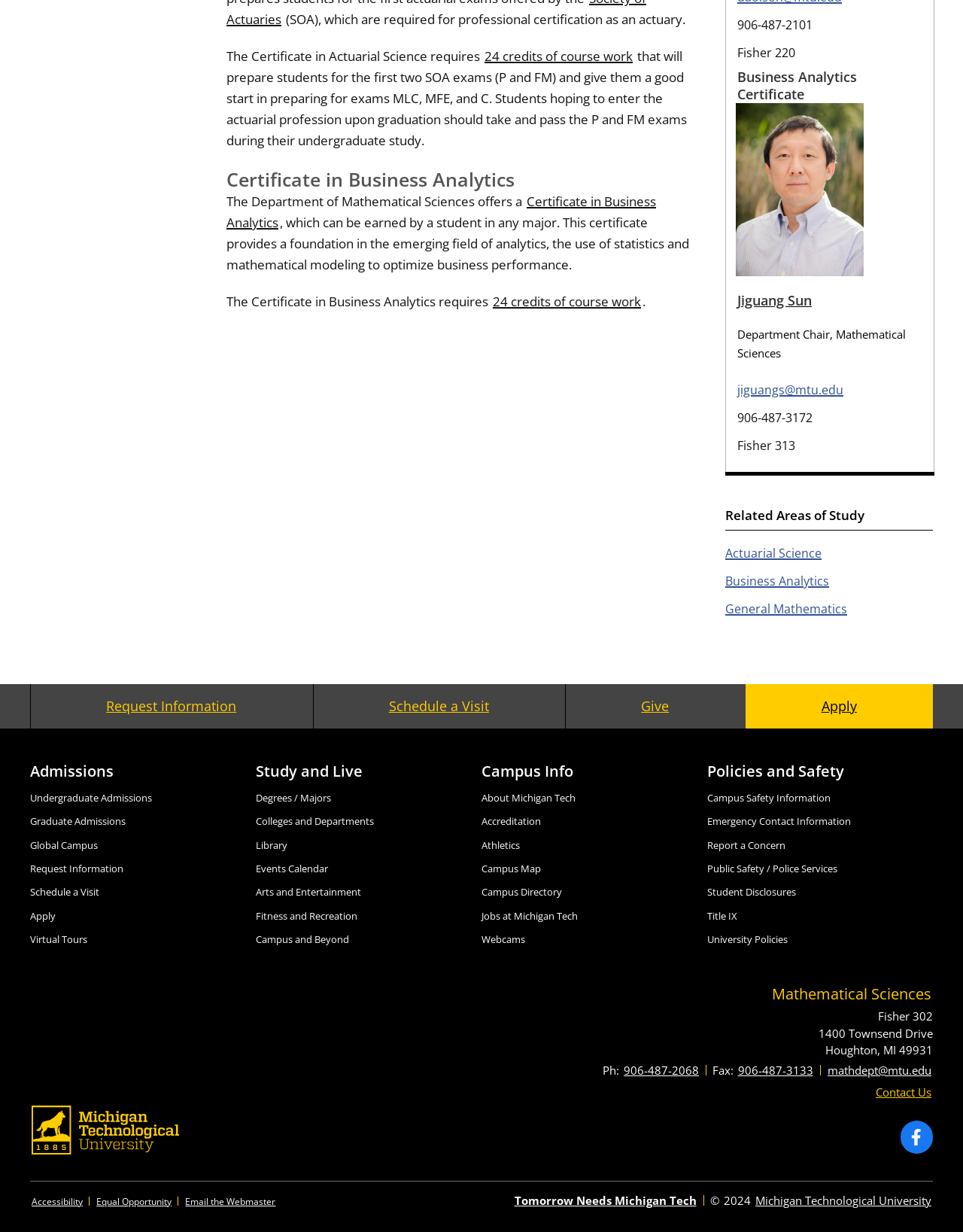Identify the bounding box coordinates of the clickable region necessary to fulfill the following instruction: "Contact the Department Chair of Mathematical Sciences". The bounding box coordinates should be four float numbers between 0 and 1, i.e., [left, top, right, bottom].

[0.764, 0.084, 0.897, 0.224]